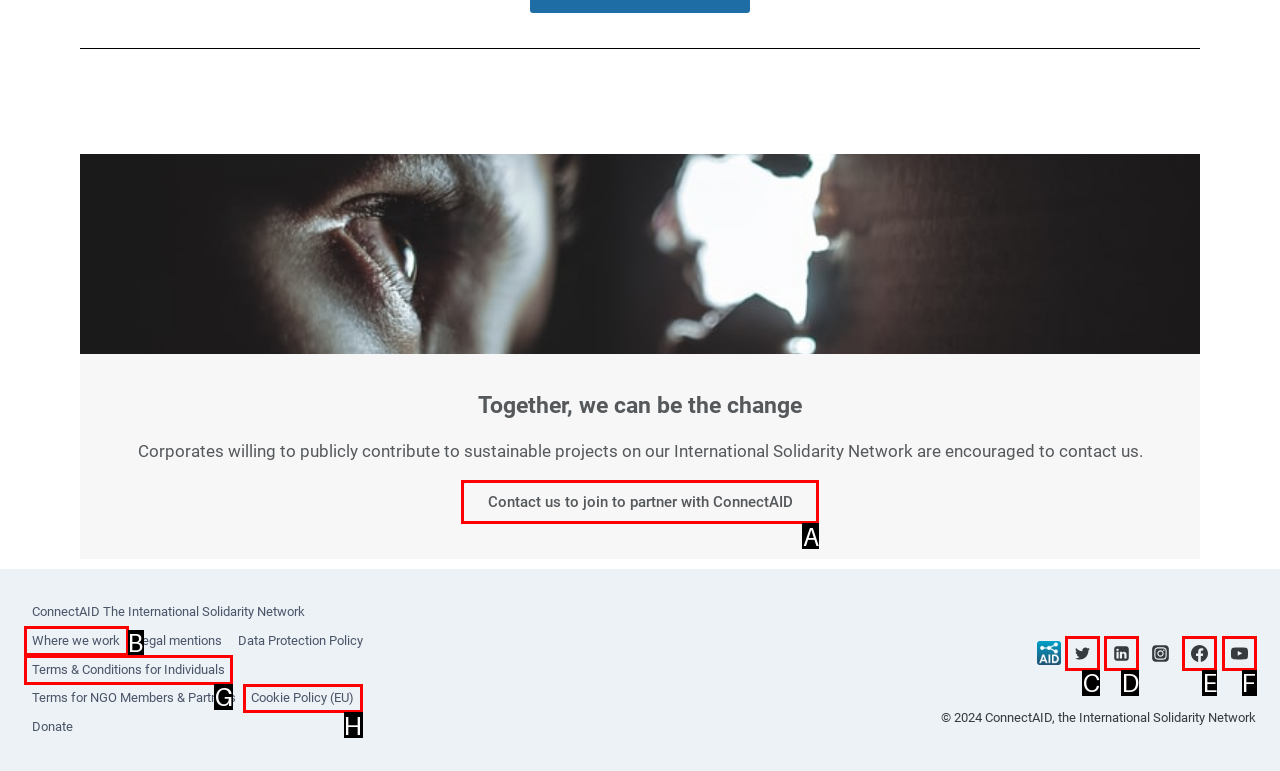What letter corresponds to the UI element to complete this task: Learn about where we work
Answer directly with the letter.

B